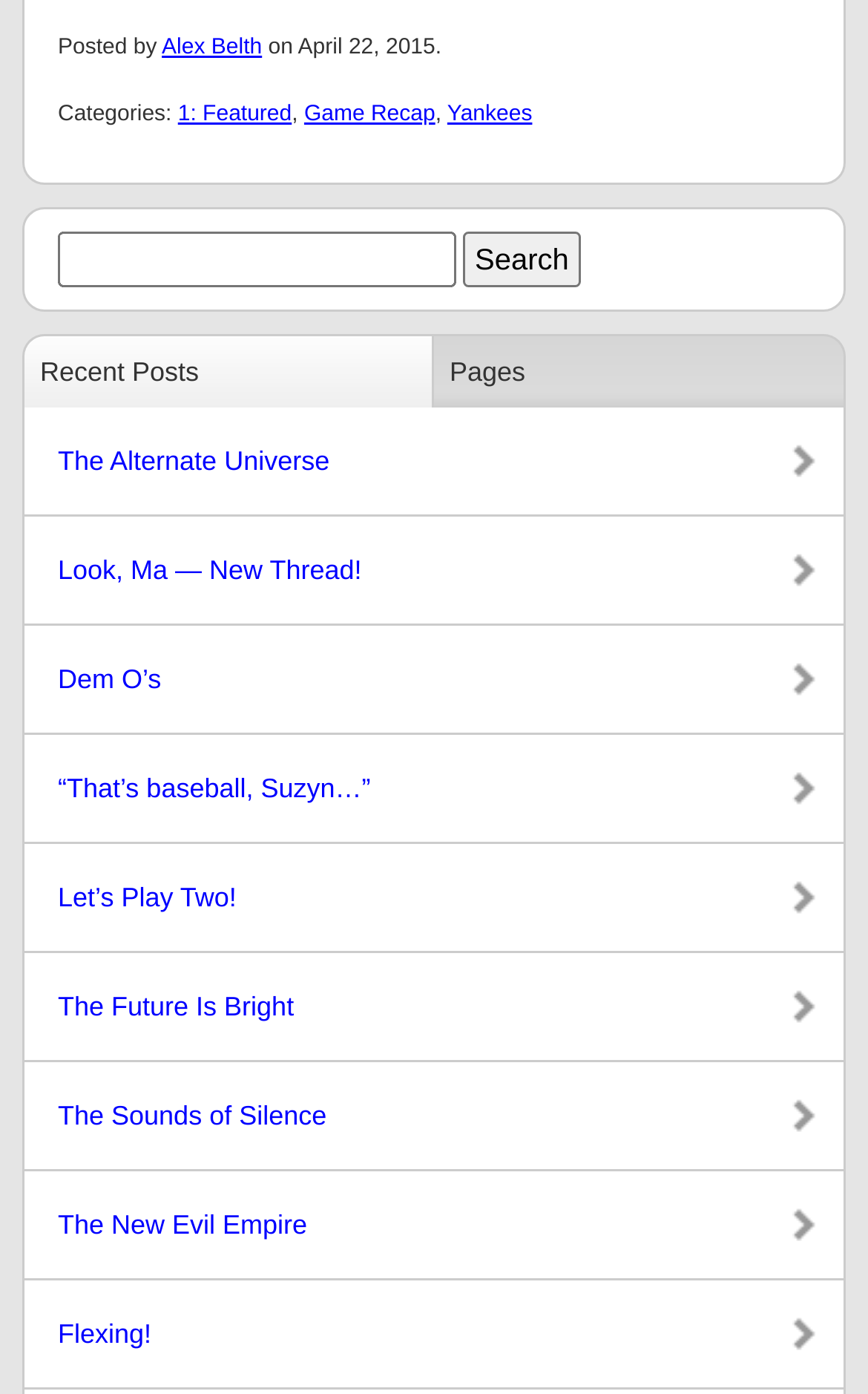Find the bounding box coordinates of the element I should click to carry out the following instruction: "Click on the 'Search' button".

[0.534, 0.166, 0.668, 0.206]